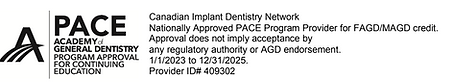Craft a thorough explanation of what is depicted in the image.

The image features a certification statement from the Canadian Implant Dentistry Network, indicating its role as a nationally approved provider for the PACE program under the Academy of General Dentistry. The text specifies that the organization offers continuing education credits, emphasizing that the approval does not imply endorsement by any regulatory authority or the AGD. The certification is valid from January 11, 2023, to December 13, 2025, and includes a provider ID number (409302). The logo highlights the commitment to continuing education and professional development in implant dentistry, thereby enhancing the credentials of participants involved in the program.